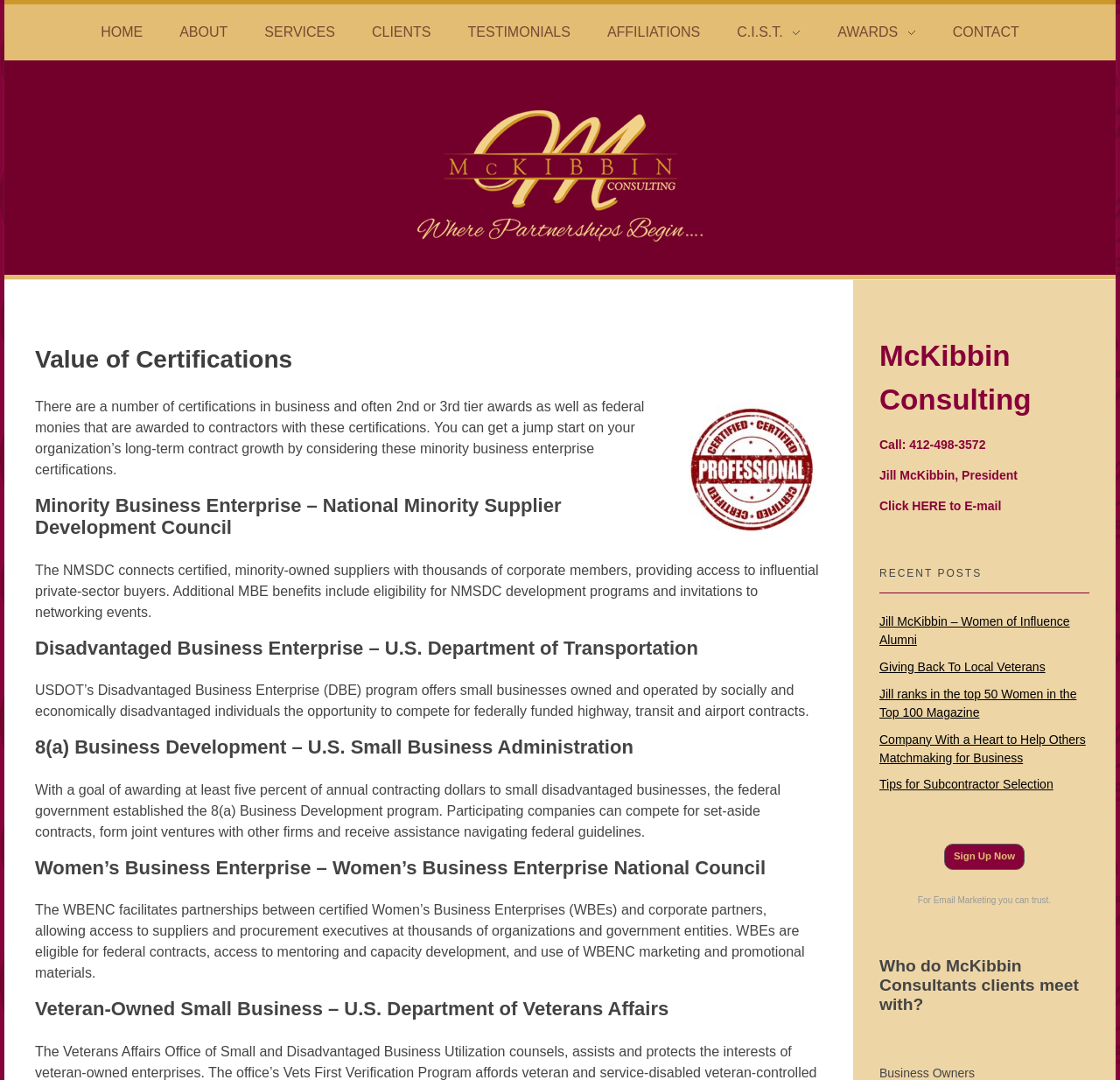Determine the bounding box coordinates of the clickable region to follow the instruction: "Click on the 'Home' link".

None